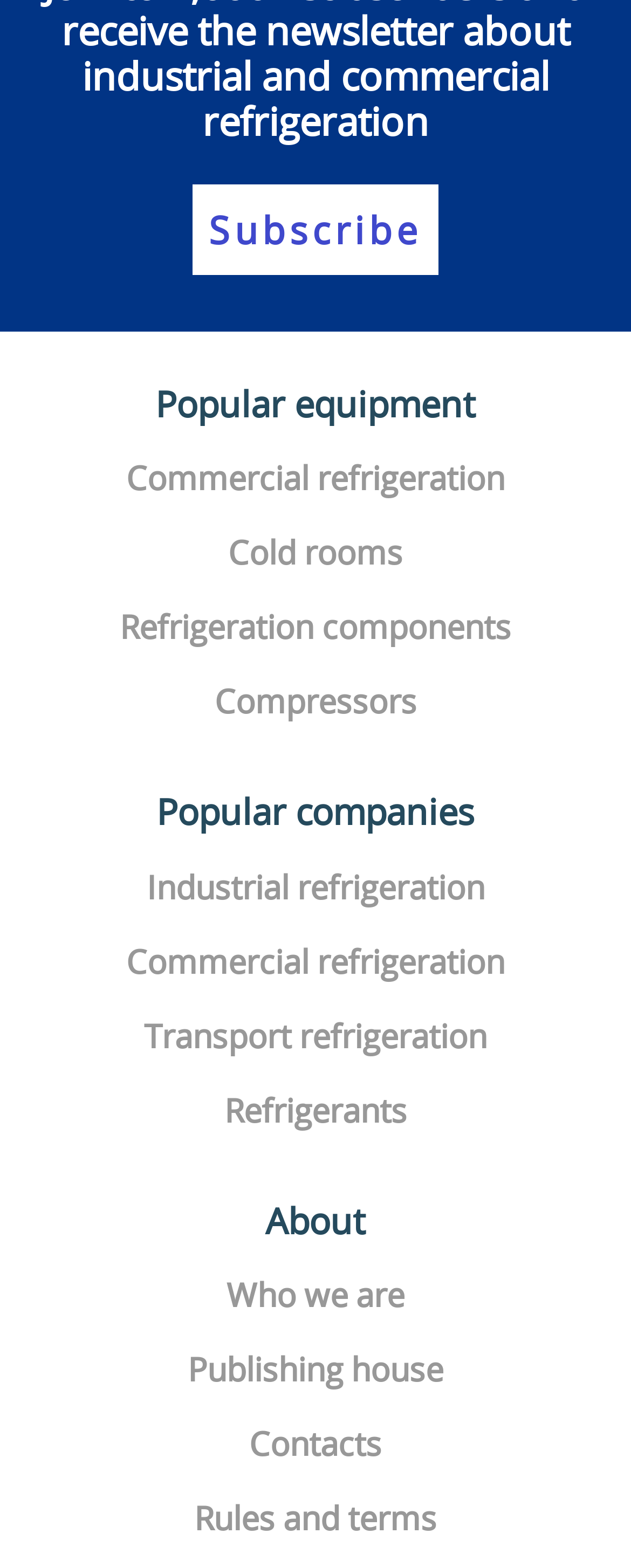Can you determine the bounding box coordinates of the area that needs to be clicked to fulfill the following instruction: "Subscribe to the newsletter"?

[0.305, 0.117, 0.695, 0.175]